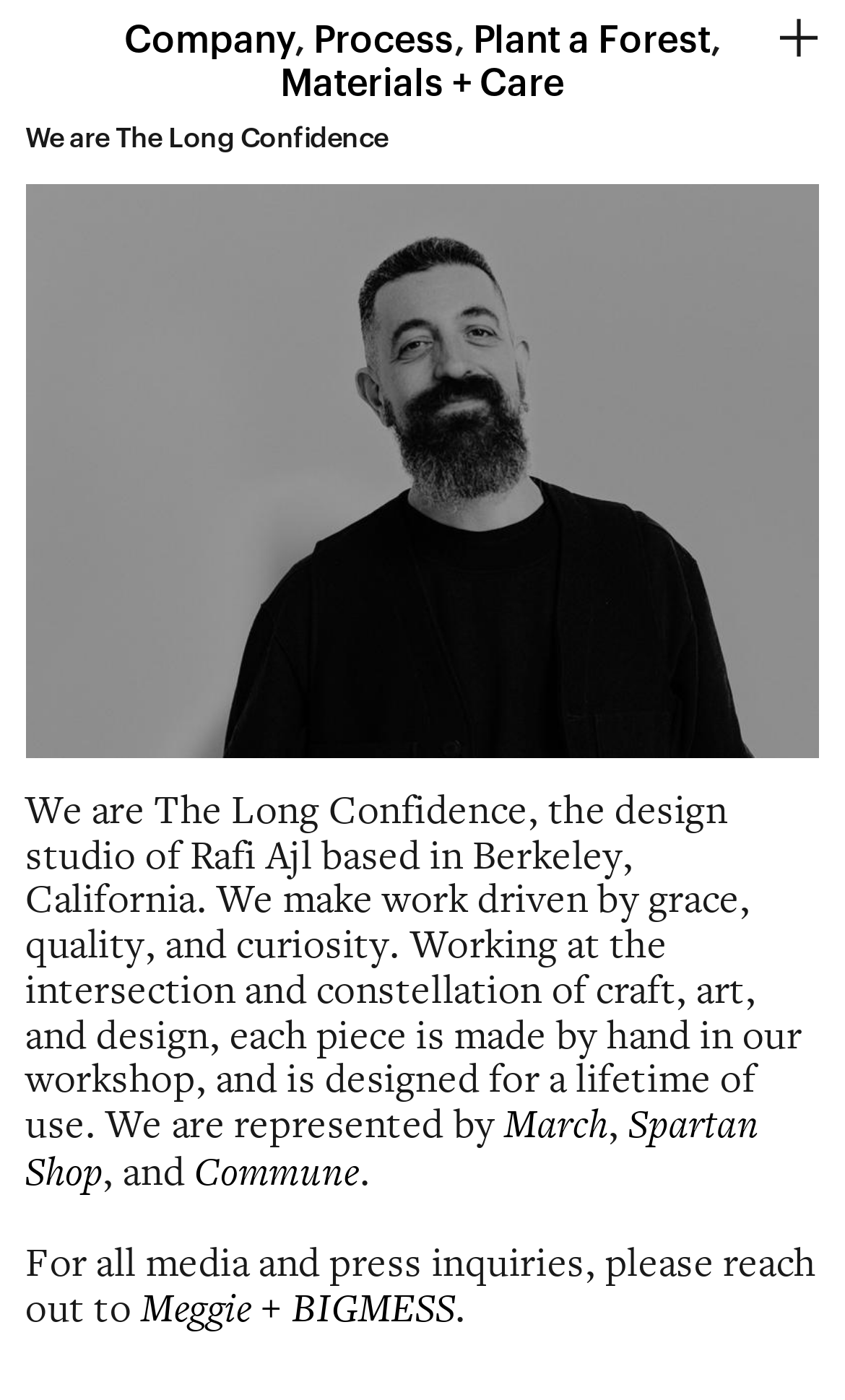Provide a short answer using a single word or phrase for the following question: 
Where is the design studio located?

Berkeley, California